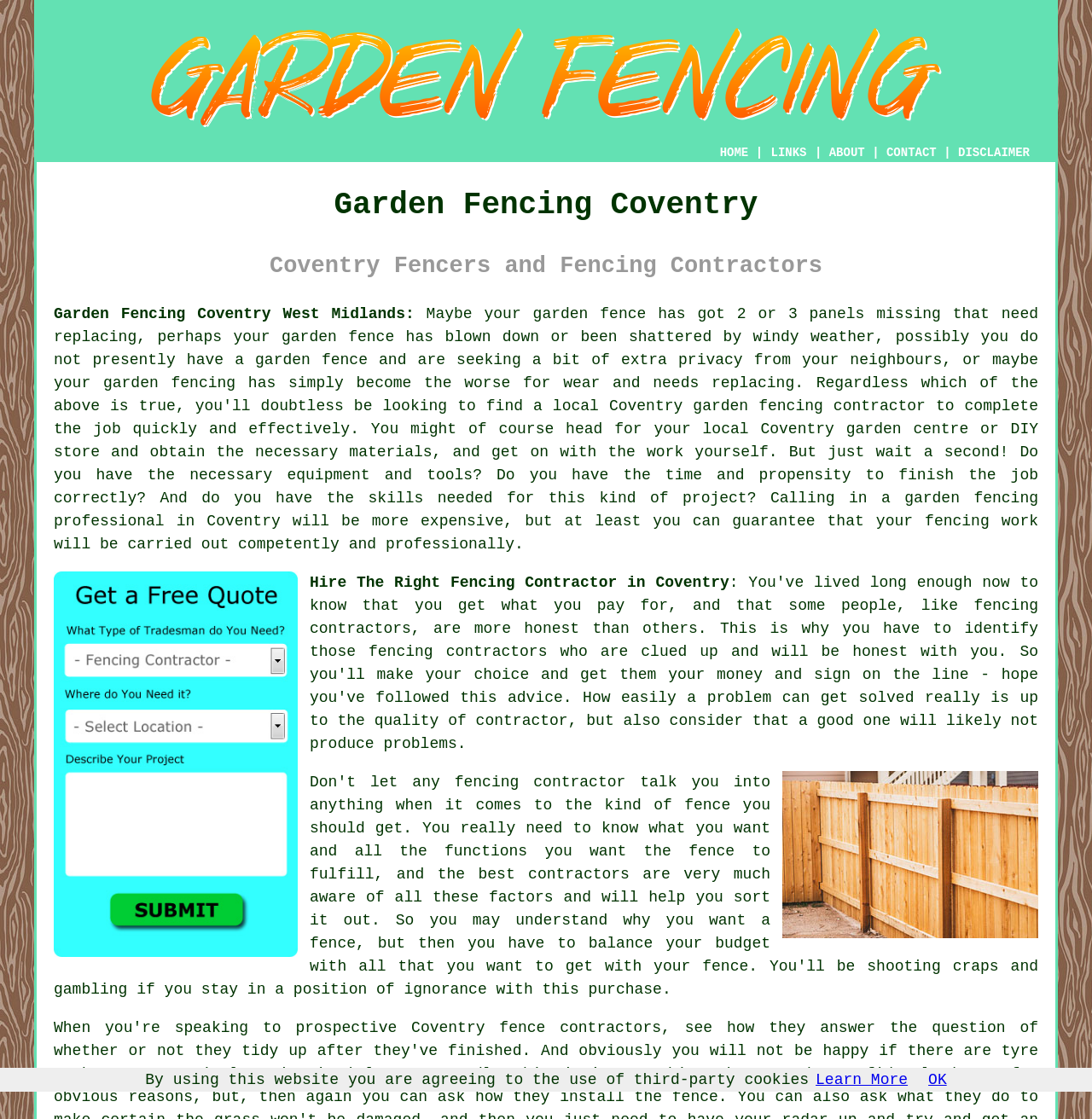What type of professionals are mentioned on this webpage?
Please use the image to deliver a detailed and complete answer.

The webpage mentions fencing contractors, specifically those in Coventry, West Midlands. It also refers to 'garden fencing professionals' who can carry out fencing work competently and professionally.